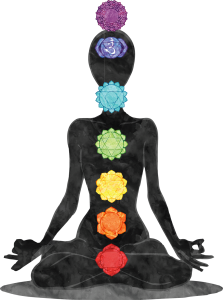Generate an elaborate caption for the given image.

The image illustrates the concept of the Brow Chakra, also known as the third eye, an essential center of perception and awareness in the chakra system. In a serene seated position, a silhouetted figure displays the seven primary chakras, each represented by distinct, vibrant flower-like symbols along the spine. The colors transition from the base of the spine, with red at the root chakra, ascending through orange, yellow, green, and blue, culminating in indigo at the brow chakra, which signifies insight and intuition. The crown chakra at the top is depicted in a luminous violet, symbolizing spiritual connection and higher consciousness. This representation emphasizes the harmonious flow of energy within the body and the importance of balancing the brow chakra for enhanced perception and clarity.